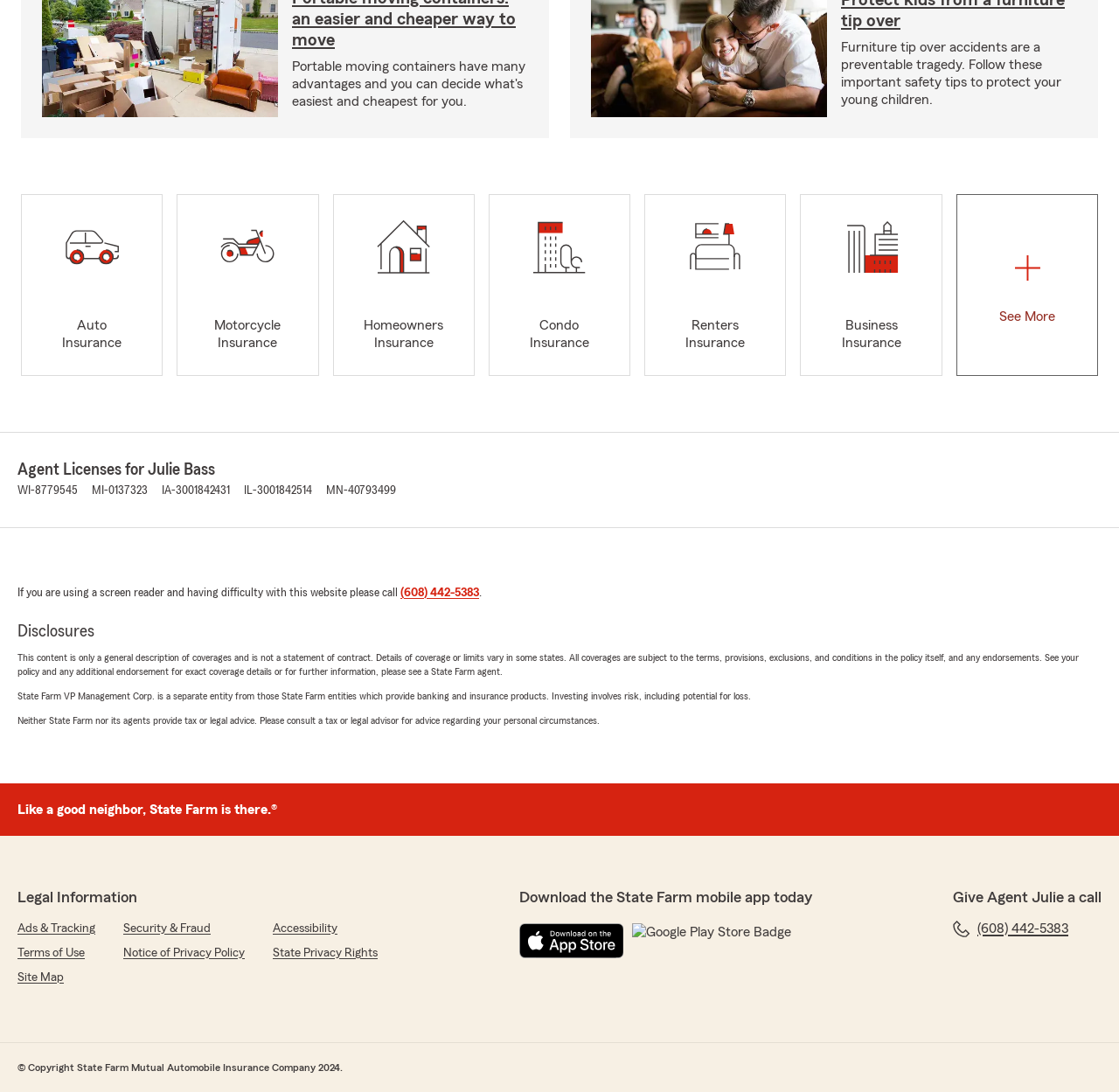Identify the bounding box coordinates of the element to click to follow this instruction: 'Call (608) 442-5383'. Ensure the coordinates are four float values between 0 and 1, provided as [left, top, right, bottom].

[0.358, 0.537, 0.428, 0.548]